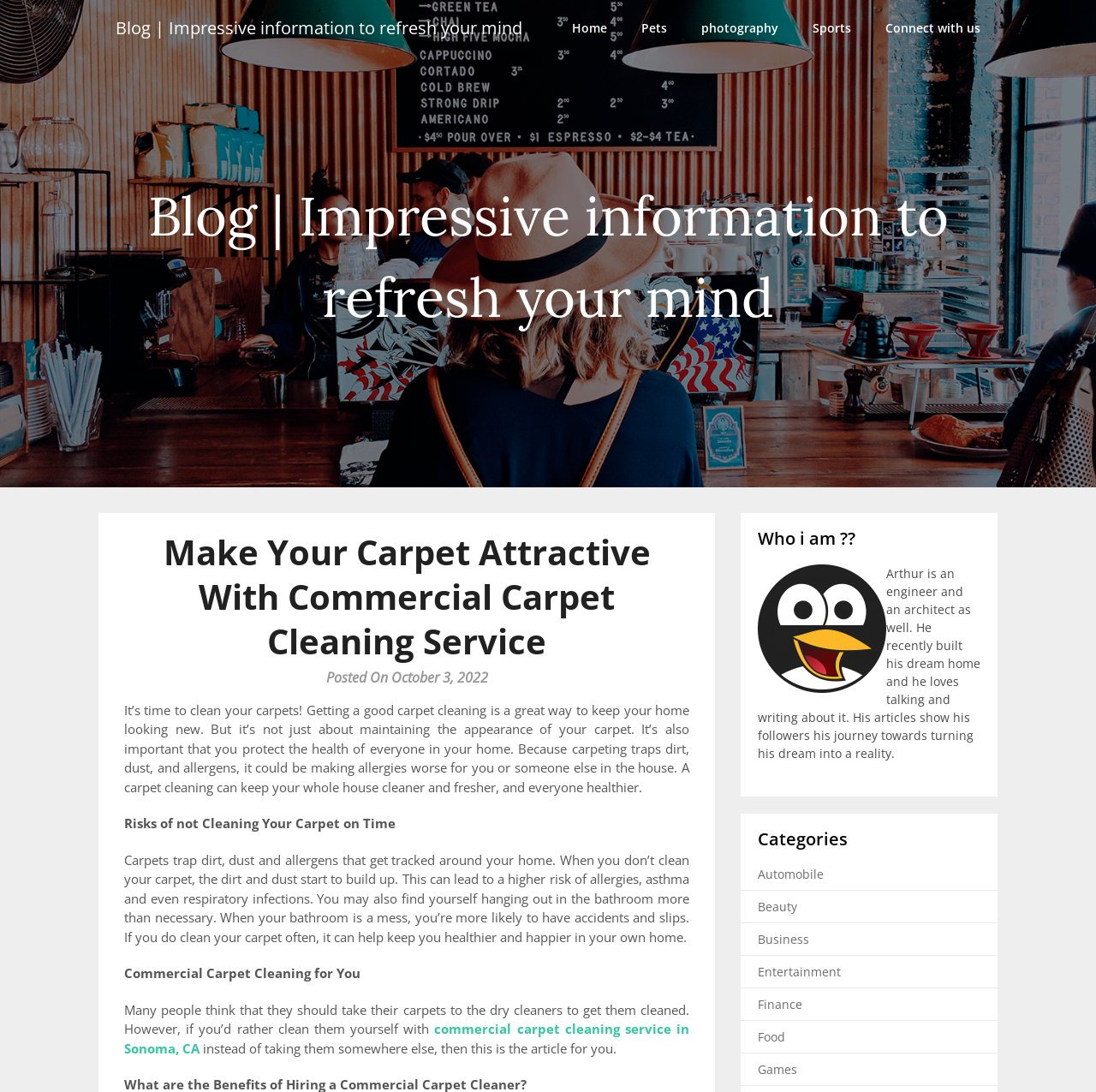Offer a meticulous caption that includes all visible features of the webpage.

This webpage is a blog post titled "Make Your Carpet Attractive With Commercial Carpet Cleaning Service" and has a brief introduction to the blog at the top. The top section of the page features a row of links, including "Home", "Pets", "Photography", "Sports", and "Connect with us", which are positioned horizontally across the top of the page.

Below the links, there is a header section that displays the title of the blog post, "Make Your Carpet Attractive With Commercial Carpet Cleaning Service", in a larger font size. This is followed by a subheading "Posted On October 3, 2022".

The main content of the blog post is divided into several sections. The first section discusses the importance of cleaning carpets, highlighting the risks of not doing so, such as exacerbating allergies and respiratory infections. The text is presented in a clear and concise manner, with short paragraphs and no images.

The next section is titled "Risks of not Cleaning Your Carpet on Time" and provides more information on the consequences of neglecting carpet cleaning. This is followed by a section titled "Commercial Carpet Cleaning for You", which discusses the benefits of using a commercial carpet cleaning service.

The page also features a sidebar on the right-hand side, which includes a section titled "Who i am??" that provides a brief bio of the author, Arthur, who is an engineer and architect. Below this, there is a section titled "Categories" that lists various categories, including "Automobile", "Beauty", "Business", and others, each with a corresponding link.

Overall, the webpage has a clean and organized layout, with clear headings and concise text, making it easy to navigate and read.